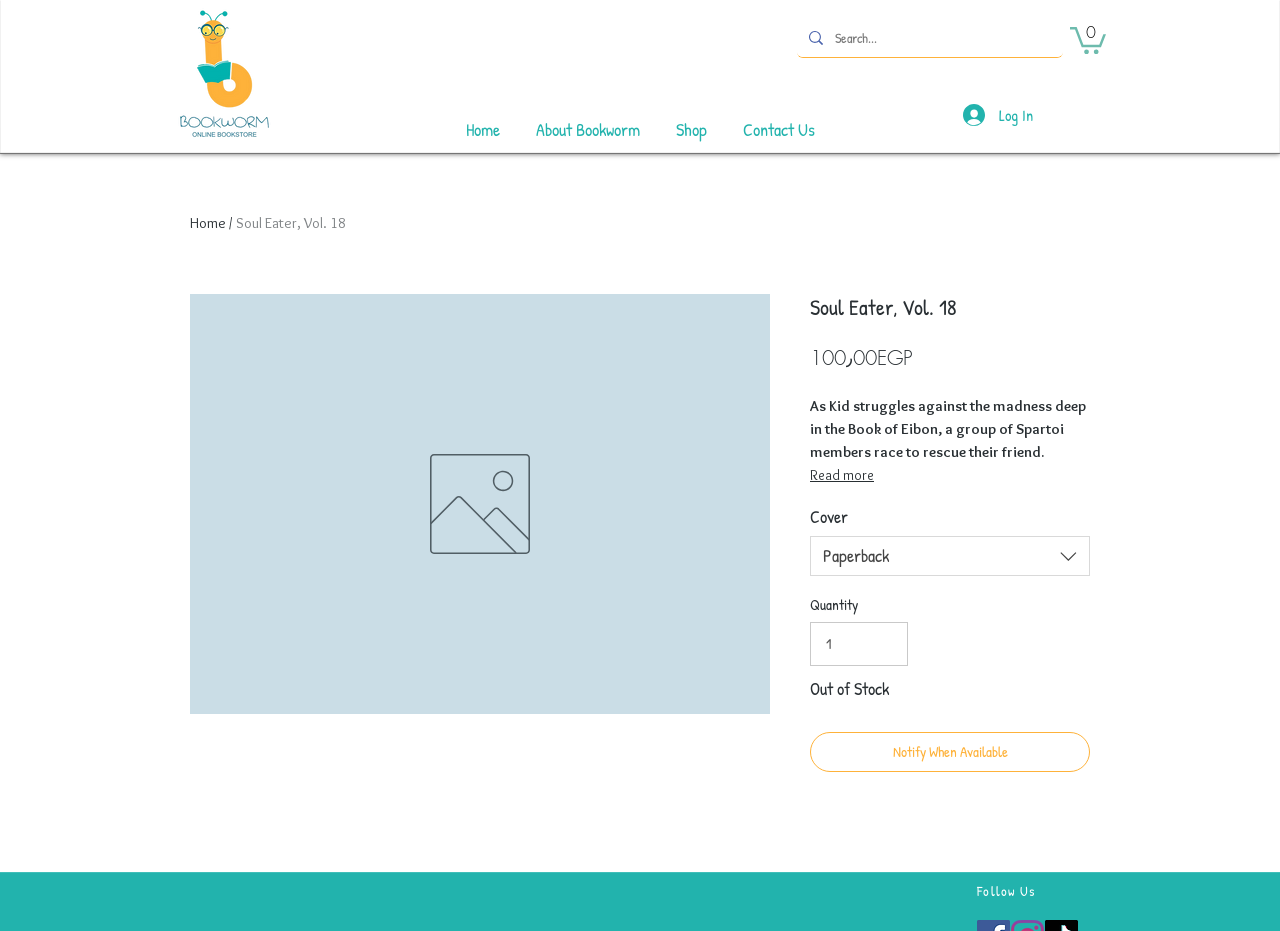Answer the question with a brief word or phrase:
Can you search for something on the website?

Yes